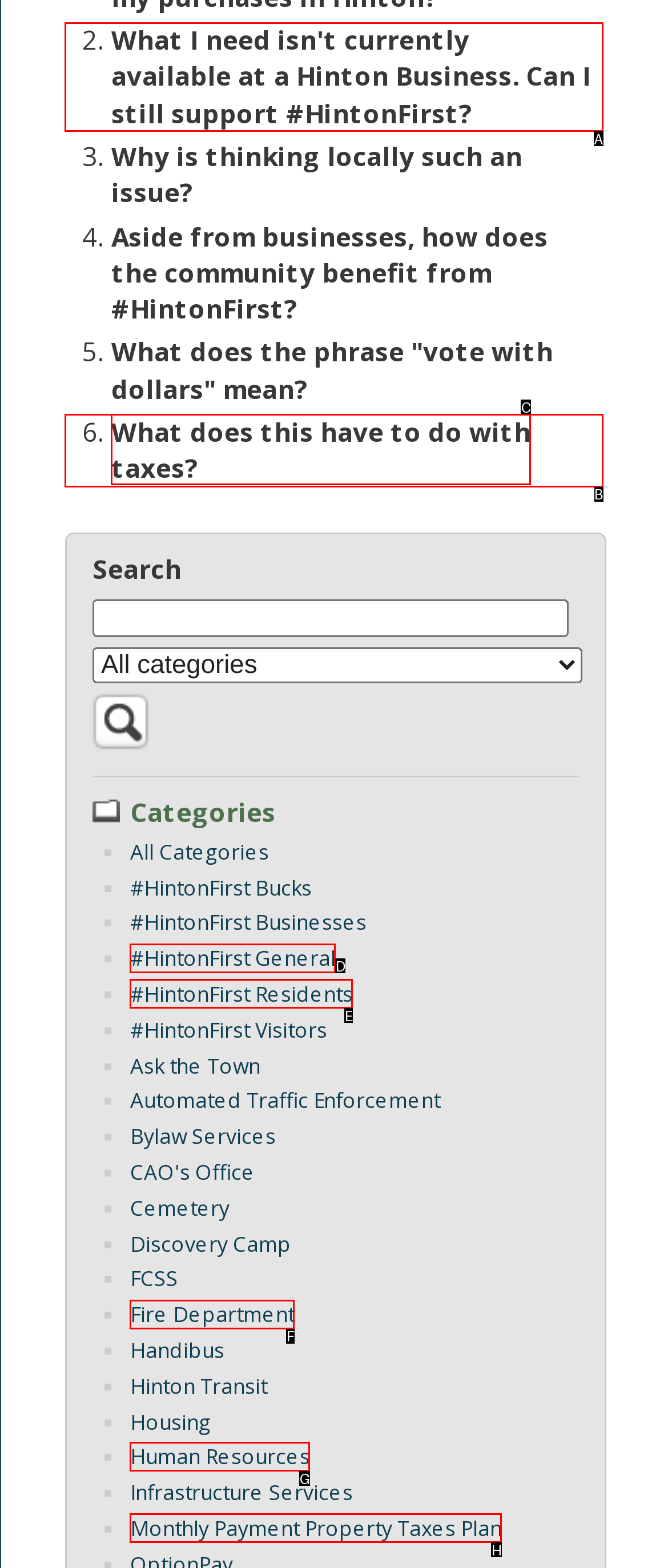Match the option to the description: #HintonFirst General
State the letter of the correct option from the available choices.

D